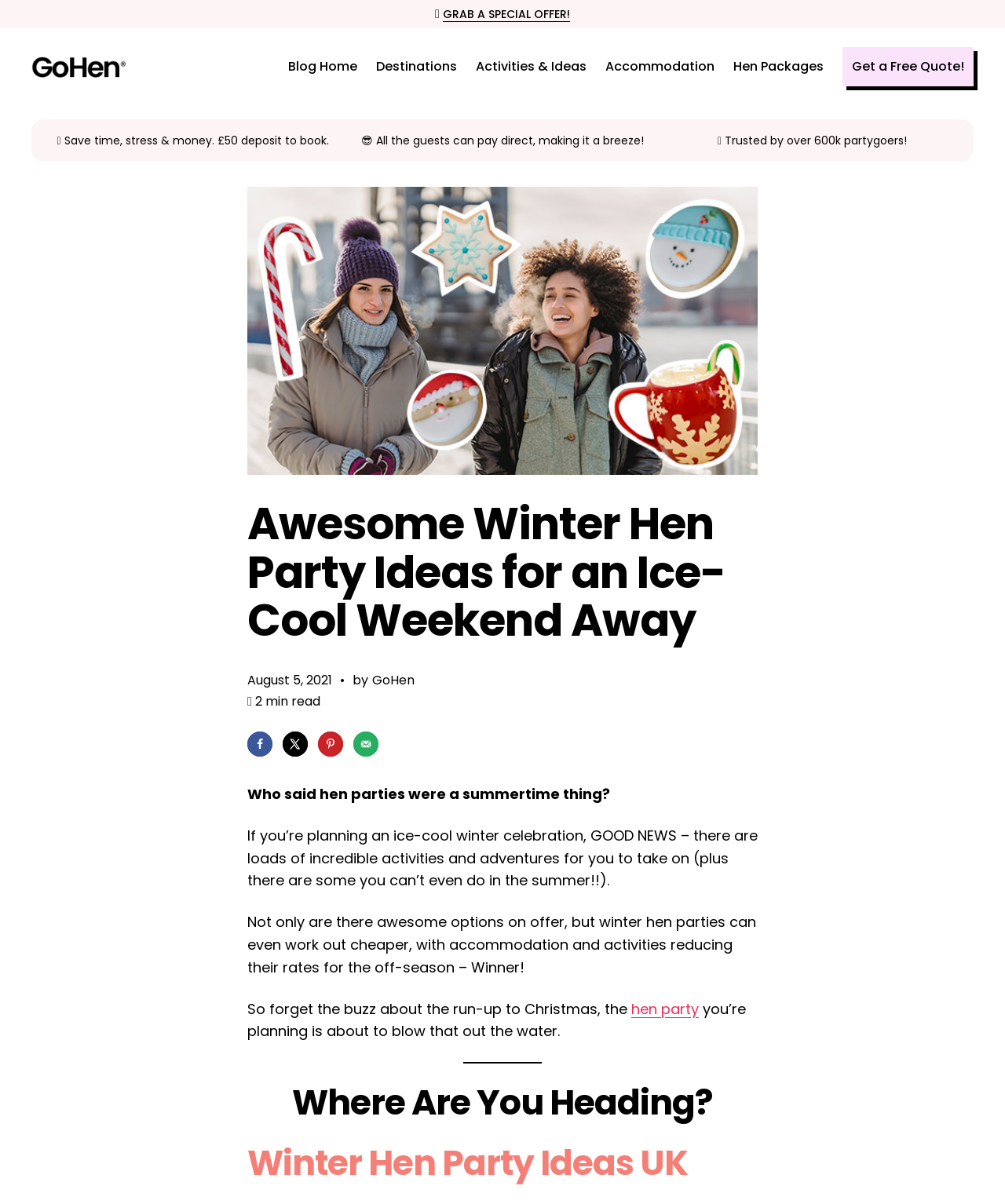Examine the image carefully and respond to the question with a detailed answer: 
How many sections are there in the article?

There are two main sections in the article, the first section introduces the idea of having a winter hen party and the second section is titled 'Where Are You Heading?' and discusses winter hen party ideas in the UK.